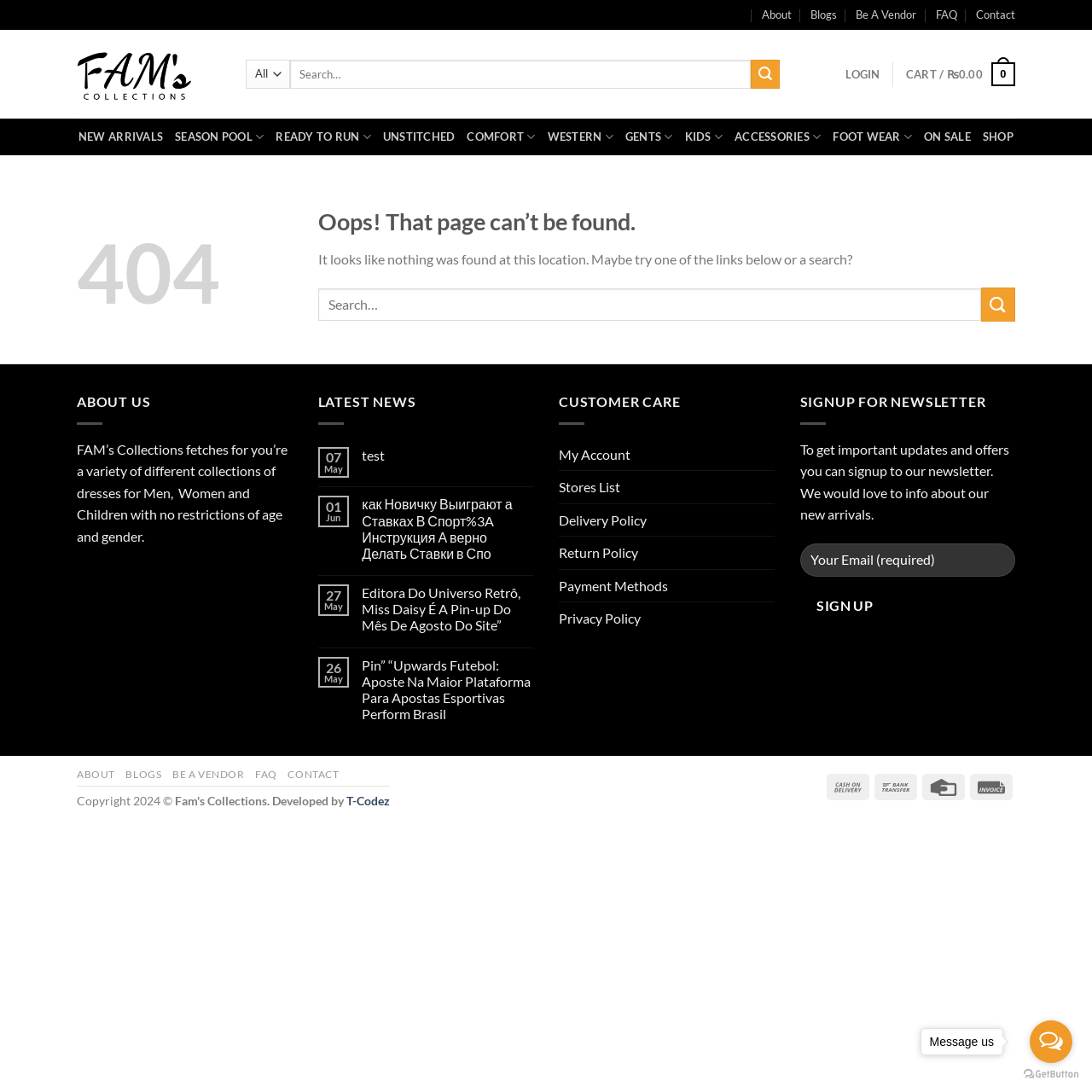Provide a brief response to the question below using a single word or phrase: 
What types of products are sold on this website?

Clothing and accessories